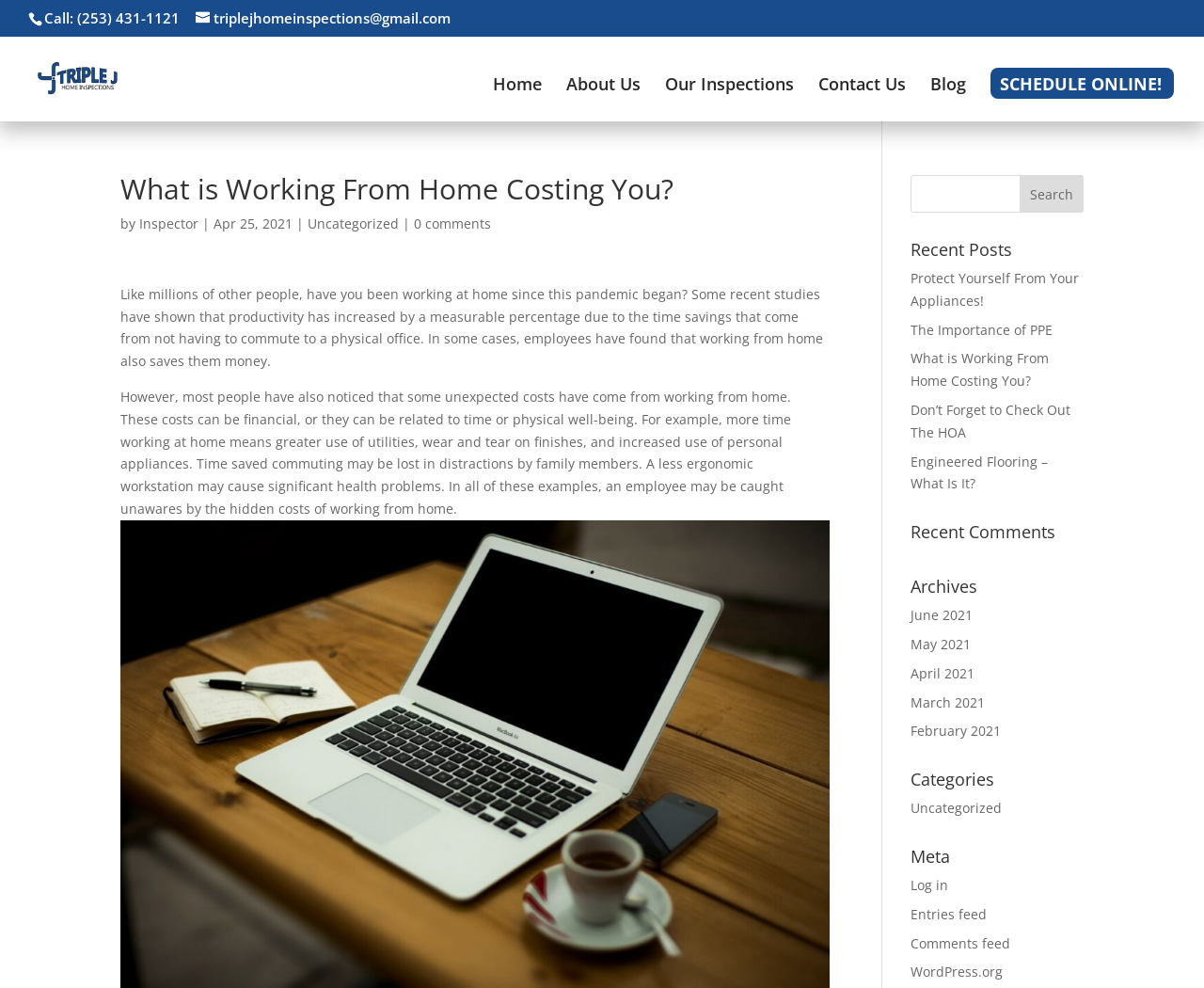Find the bounding box coordinates of the area to click in order to follow the instruction: "Read the blog post 'What is Working From Home Costing You?'".

[0.1, 0.177, 0.689, 0.215]